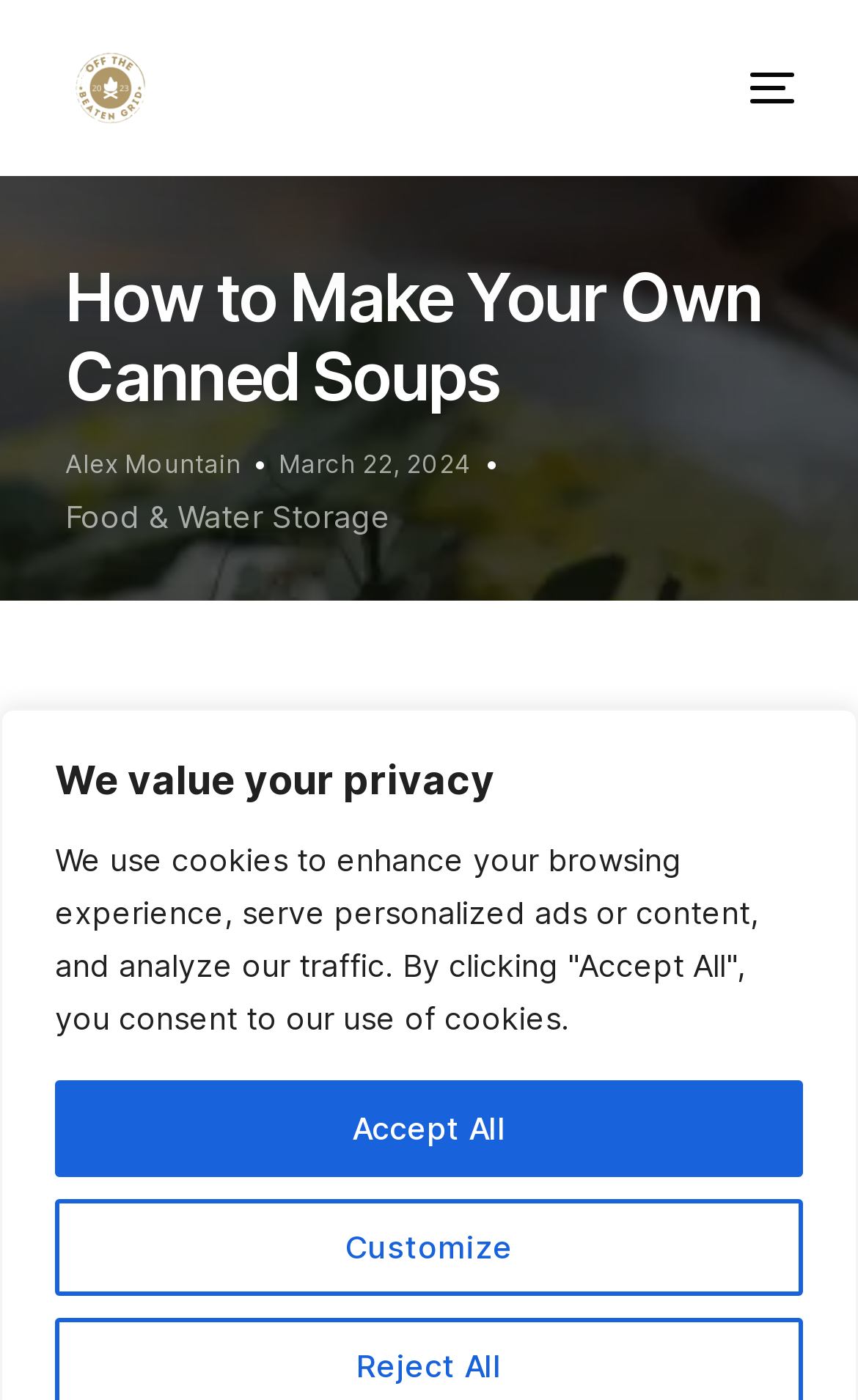Who is the author of the article?
Identify the answer in the screenshot and reply with a single word or phrase.

Alex Mountain